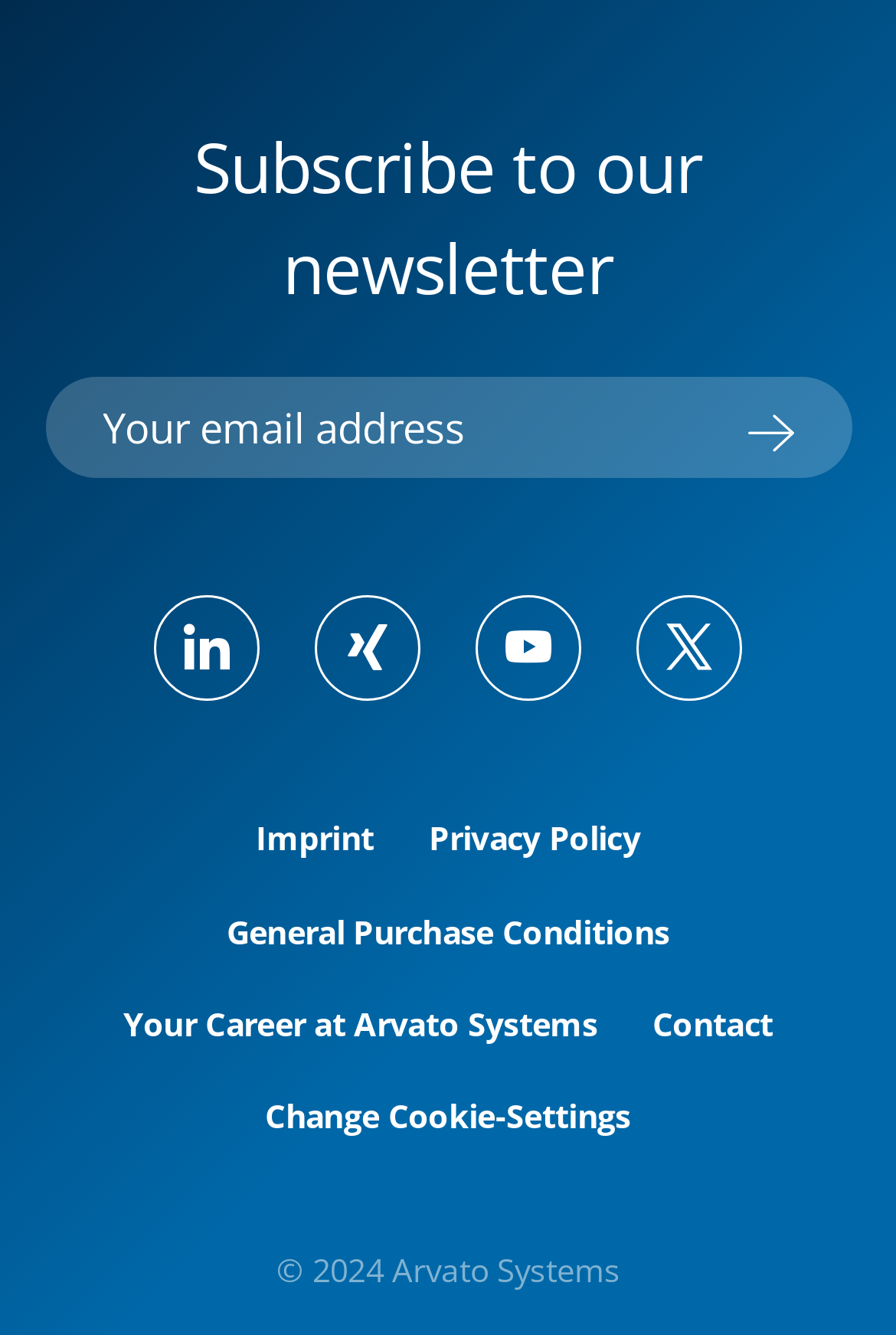Highlight the bounding box coordinates of the element you need to click to perform the following instruction: "View imprint."

[0.285, 0.615, 0.417, 0.643]